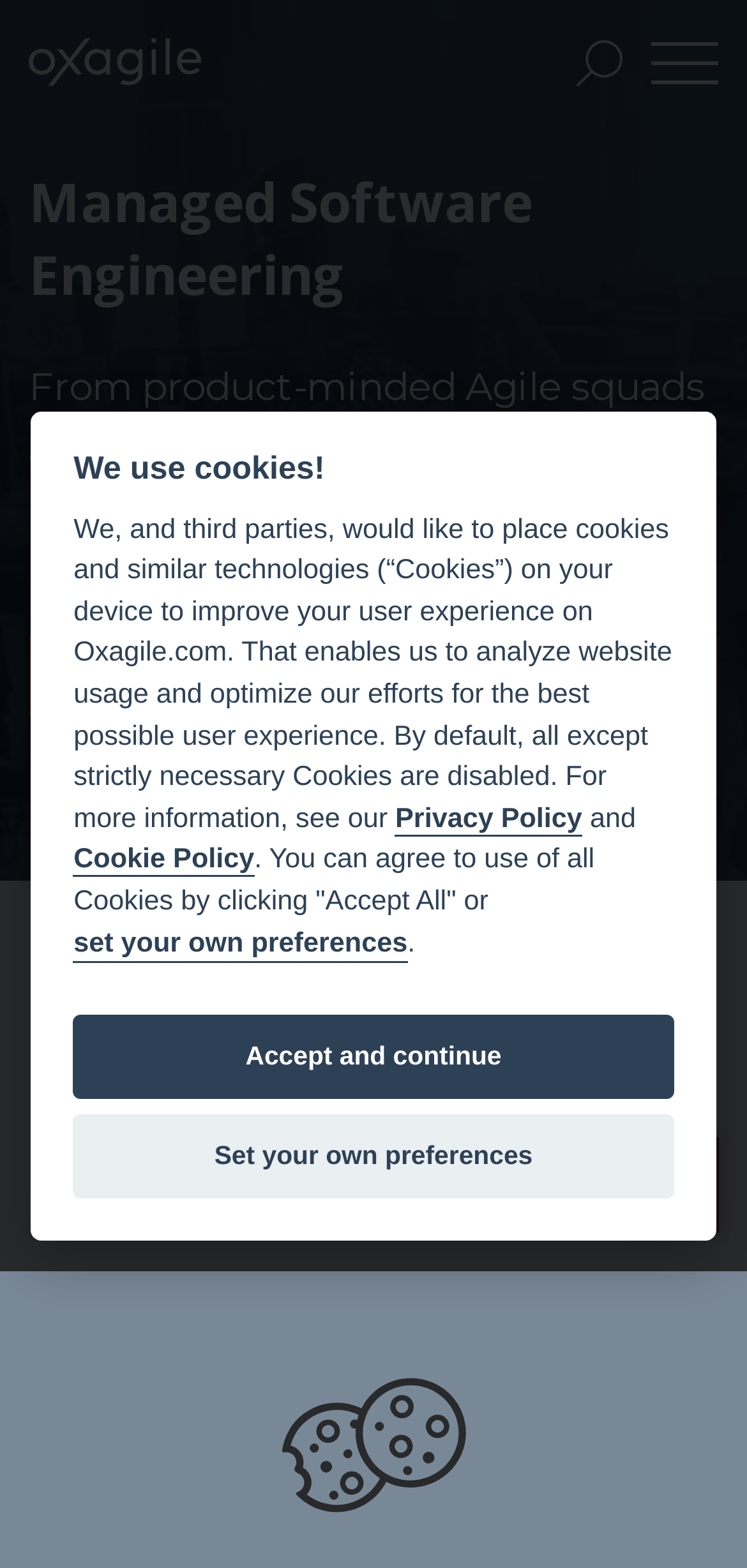What is the purpose of Agile squads?
Respond to the question with a single word or phrase according to the image.

Value Delivery